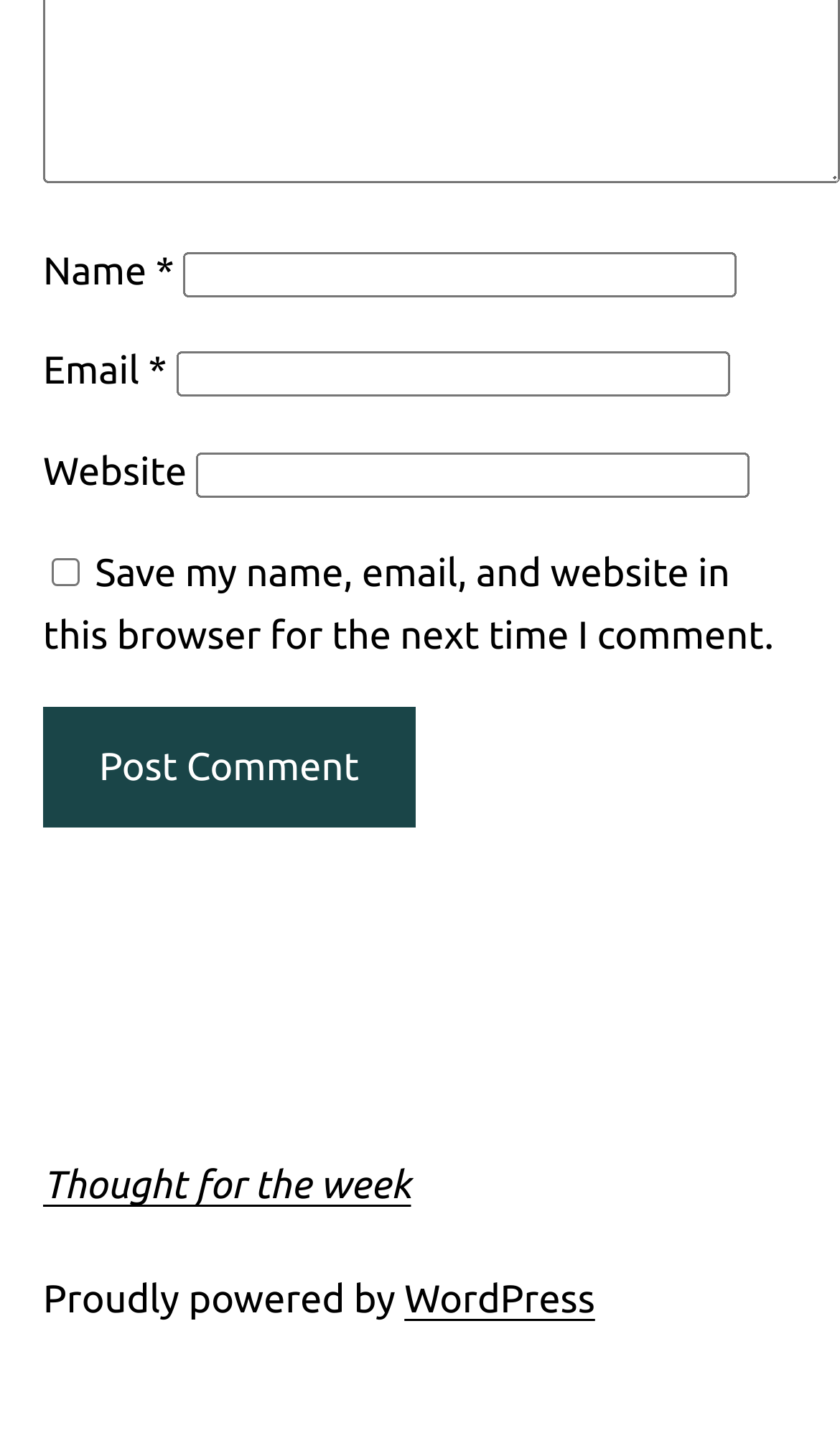What is the purpose of the checkbox?
Please interpret the details in the image and answer the question thoroughly.

The checkbox is used to save the user's name, email, and website in the browser for the next time they comment, as indicated by the text of the checkbox element.